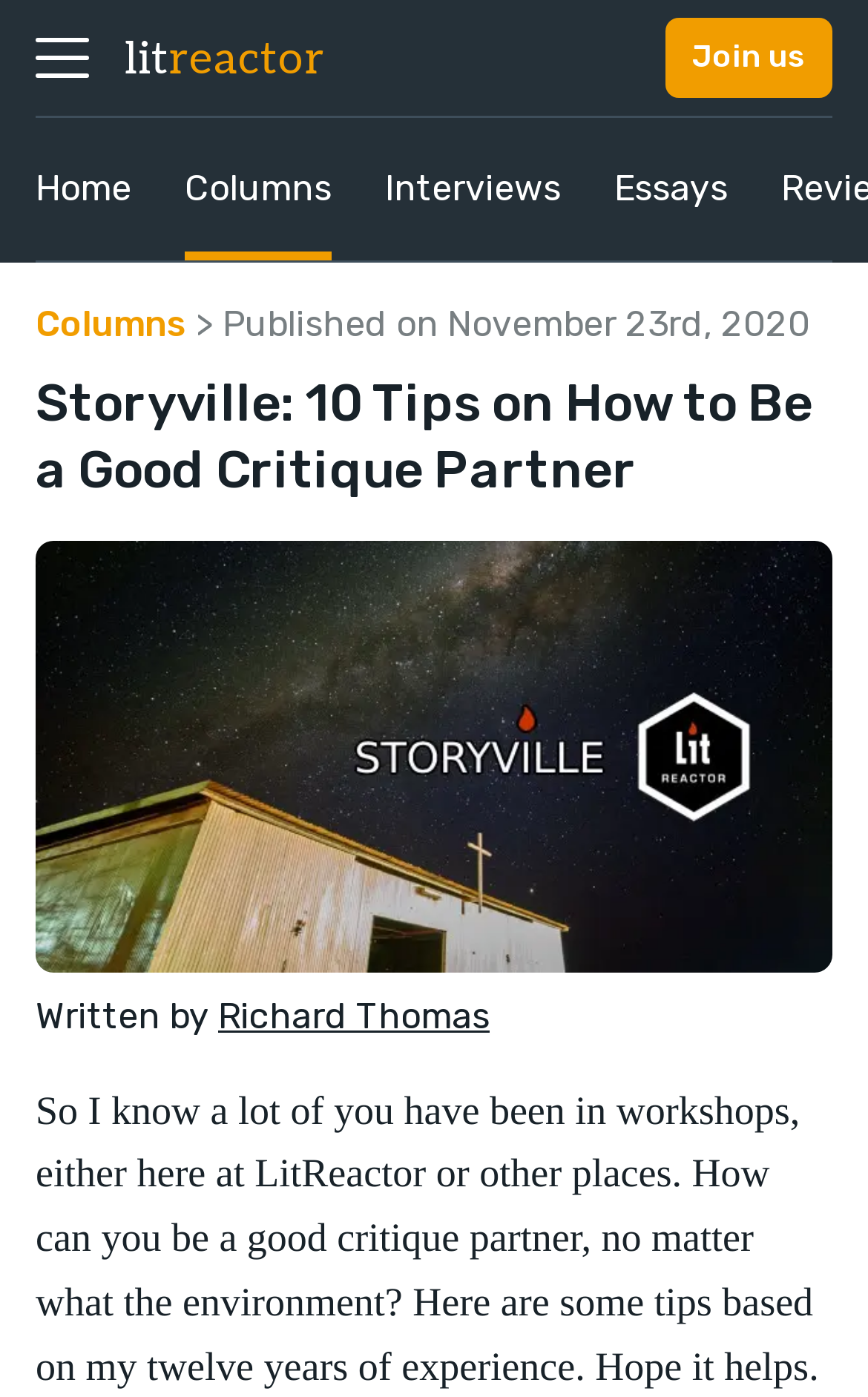Please specify the bounding box coordinates of the clickable region to carry out the following instruction: "Click the 'Join us' button". The coordinates should be four float numbers between 0 and 1, in the format [left, top, right, bottom].

[0.767, 0.013, 0.959, 0.07]